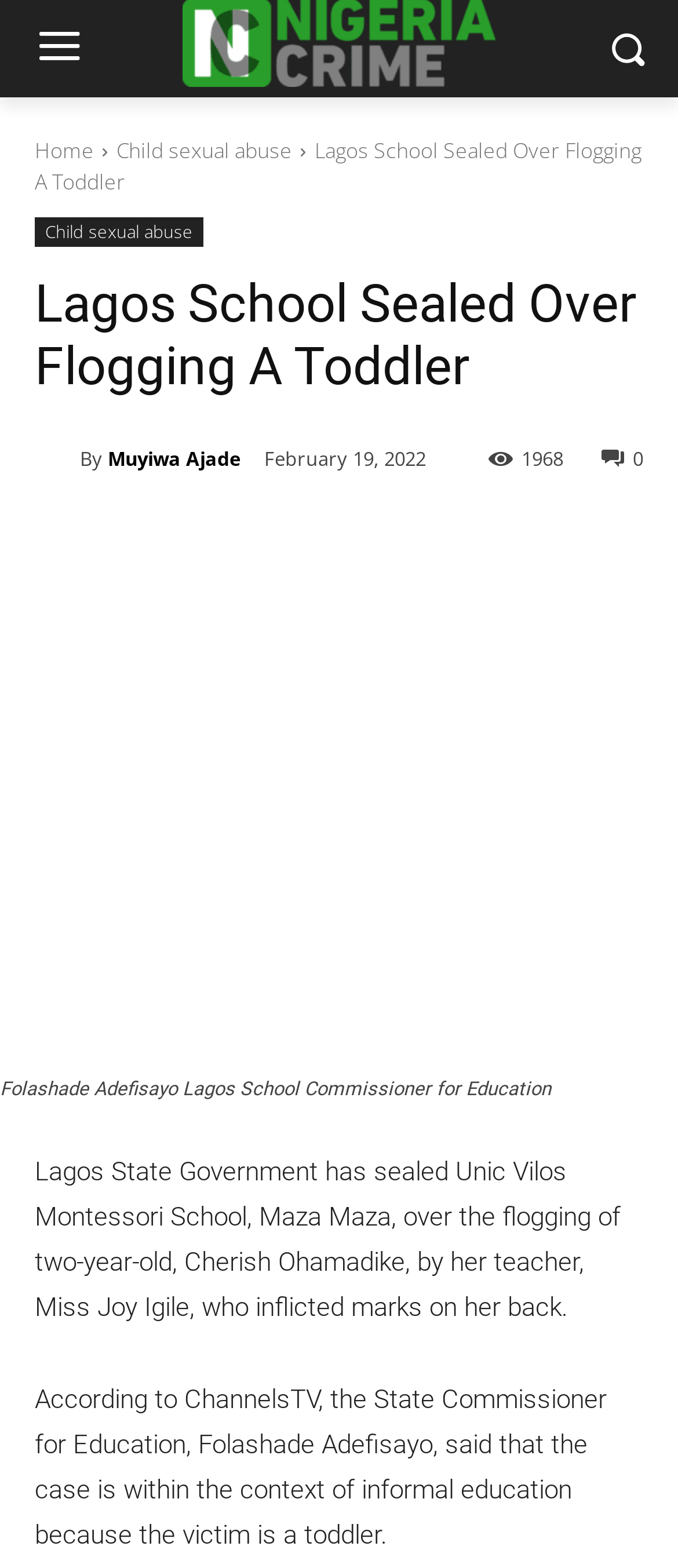What is the position of Folashade Adefisayo?
Could you answer the question in a detailed manner, providing as much information as possible?

I found the answer by reading the article's content, specifically the sentence 'According to ChannelsTV, the State Commissioner for Education, Folashade Adefisayo, said that the case is within the context of informal education because the victim is a toddler.'